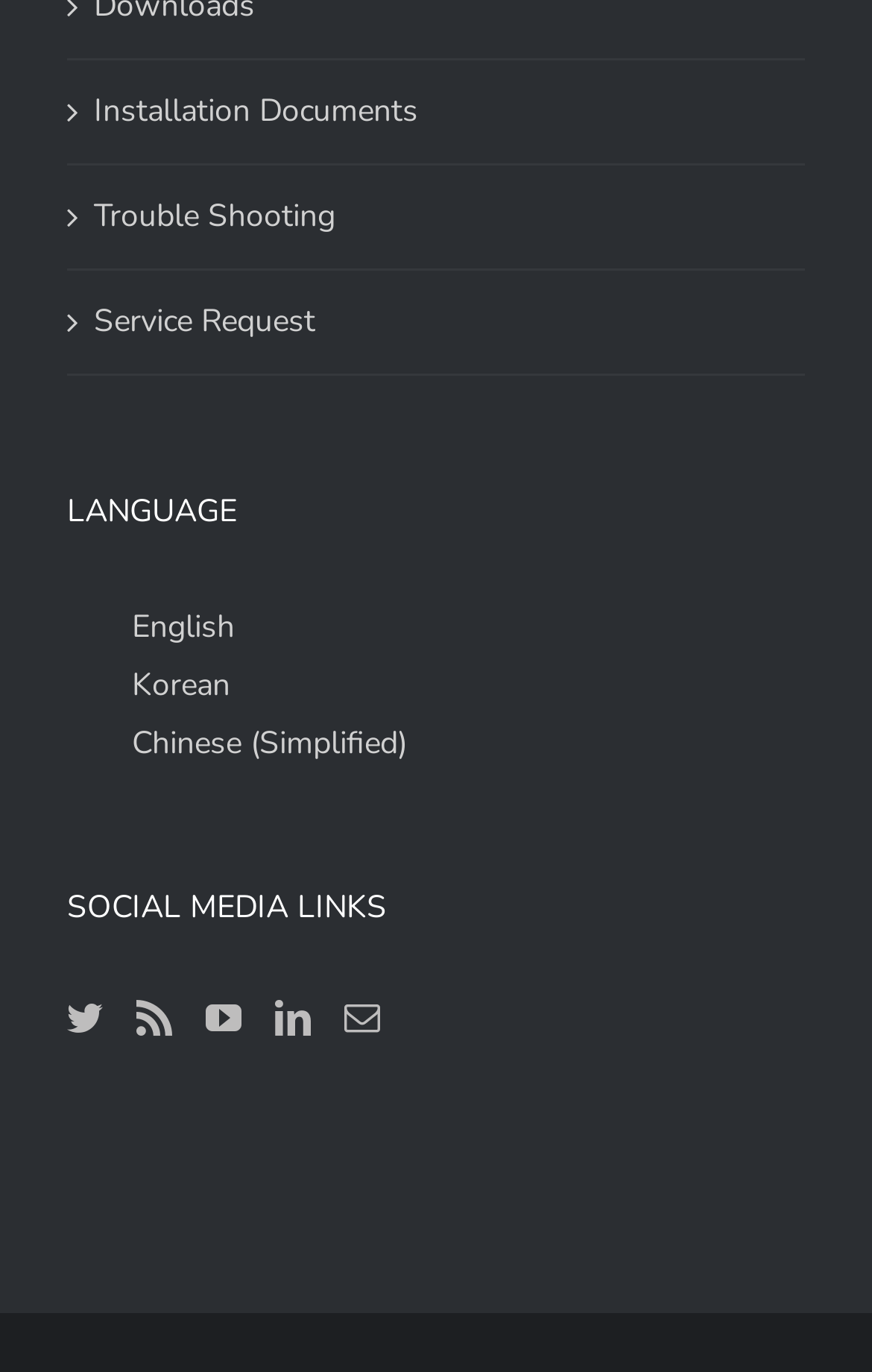Please answer the following question using a single word or phrase: 
How many social media links are available?

5